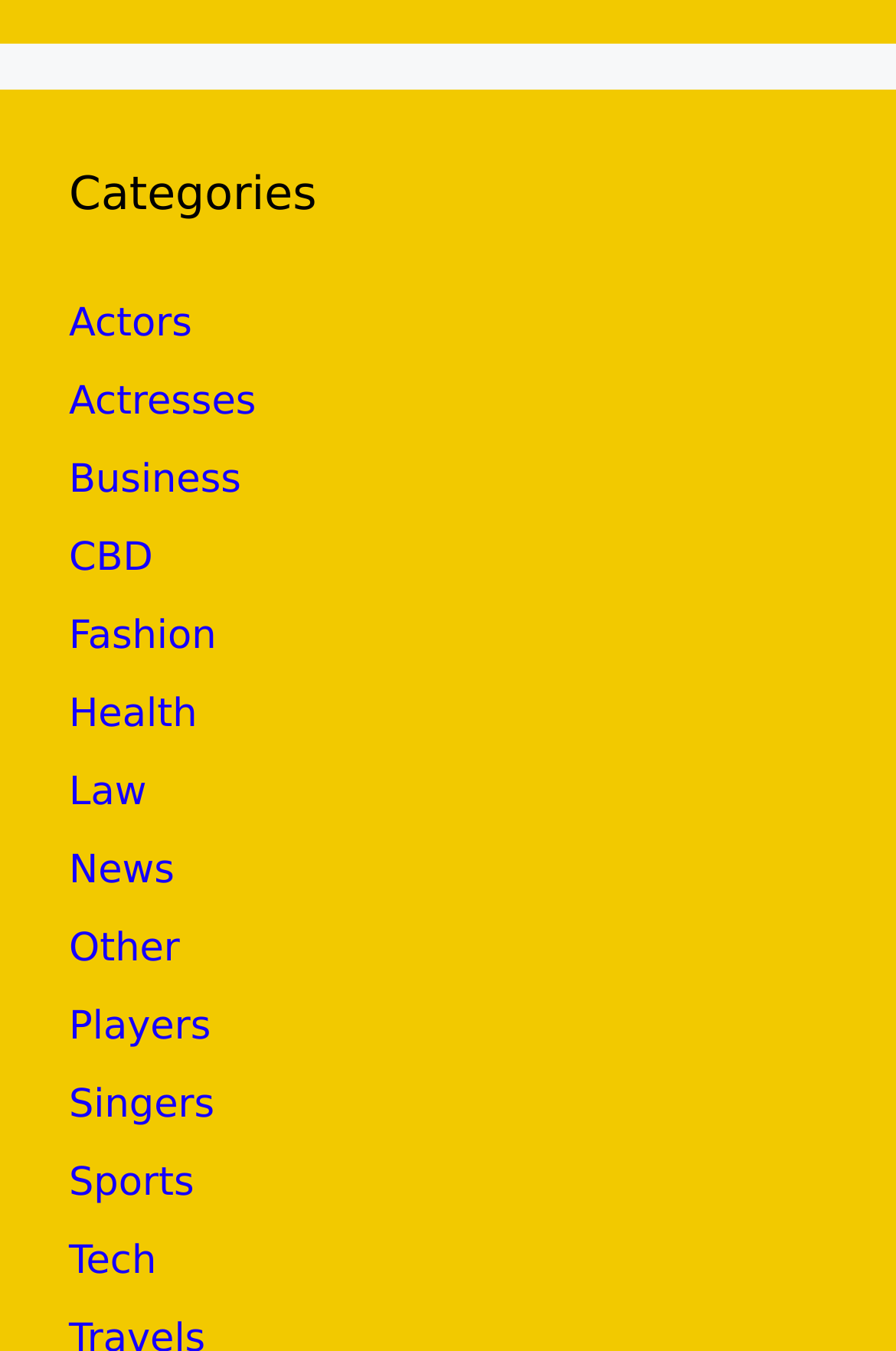Kindly determine the bounding box coordinates for the clickable area to achieve the given instruction: "Go to the next page".

None